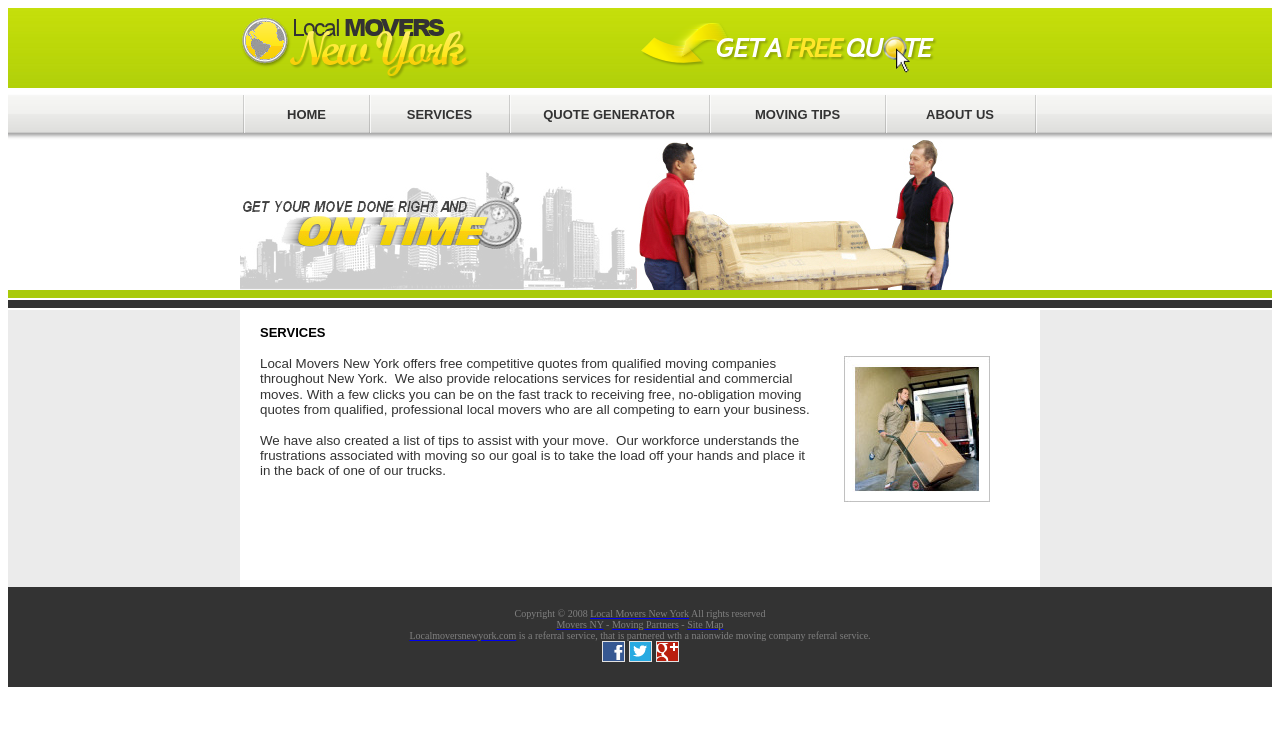Reply to the question below using a single word or brief phrase:
How can I get a moving quote?

With a few clicks